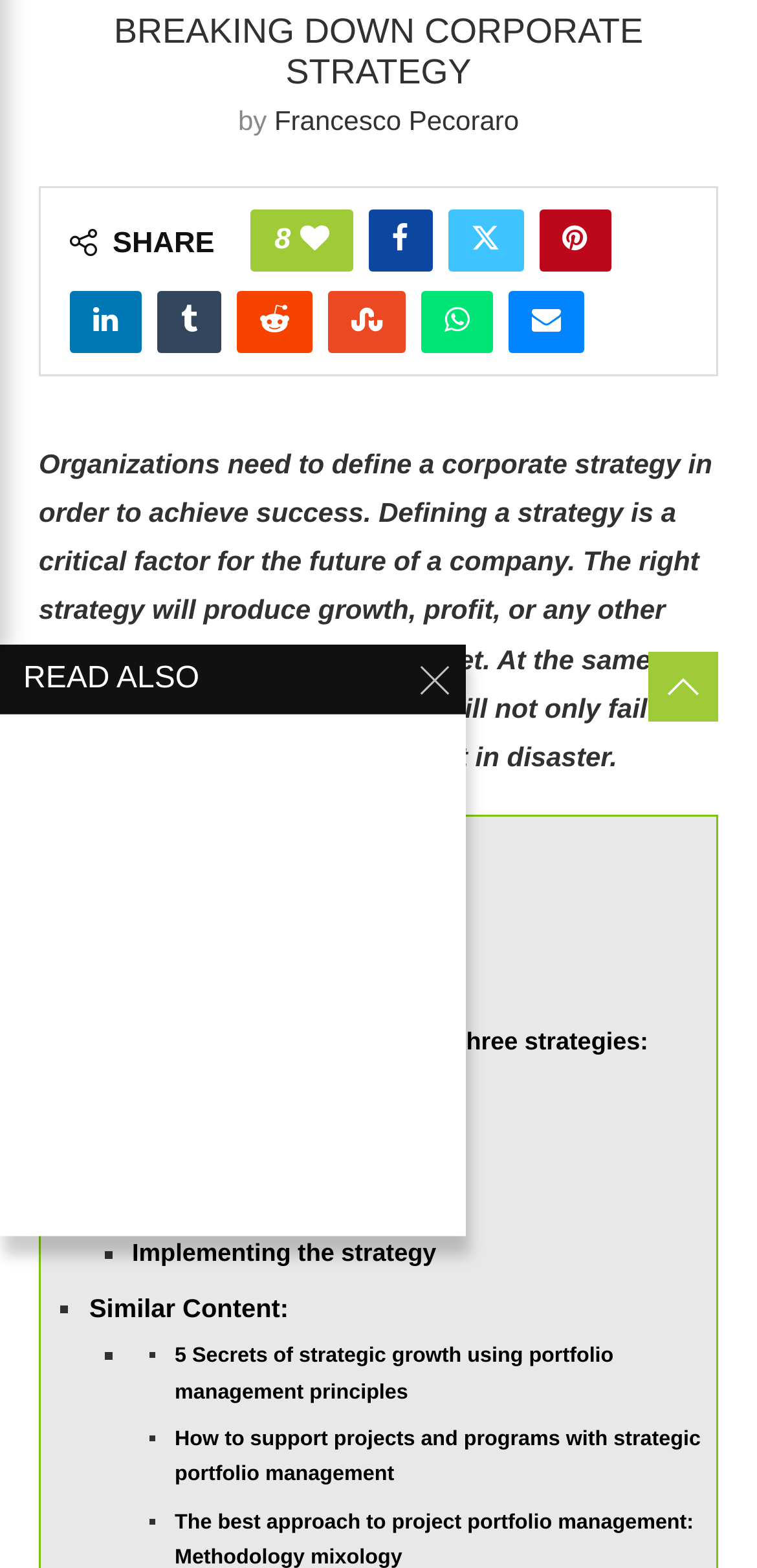Extract the bounding box of the UI element described as: "Contractor".

None